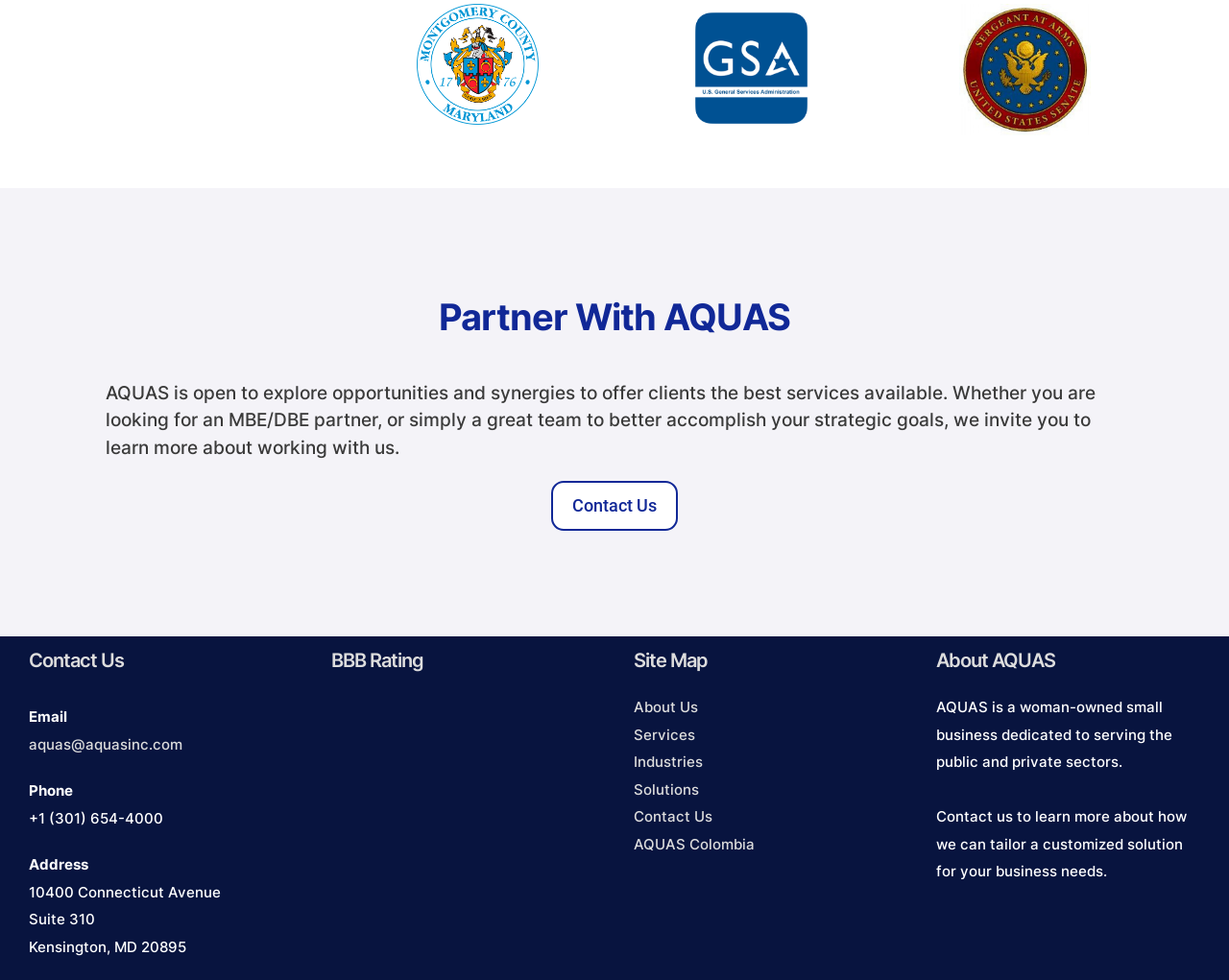Using the description: "Solutions", determine the UI element's bounding box coordinates. Ensure the coordinates are in the format of four float numbers between 0 and 1, i.e., [left, top, right, bottom].

[0.516, 0.796, 0.569, 0.814]